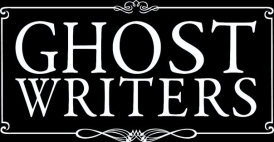What is the color of the lettering?
Using the image as a reference, answer with just one word or a short phrase.

White